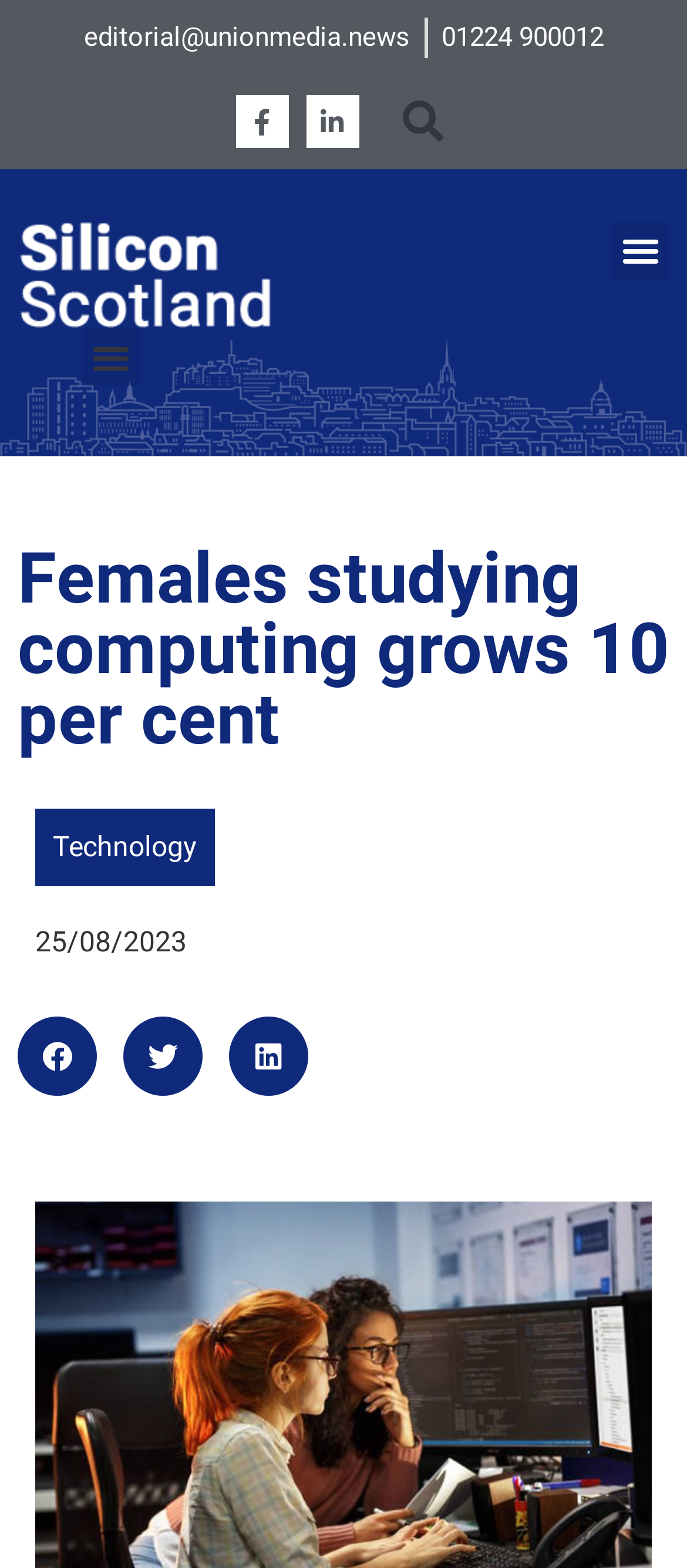Please locate the bounding box coordinates of the region I need to click to follow this instruction: "Enter email".

None